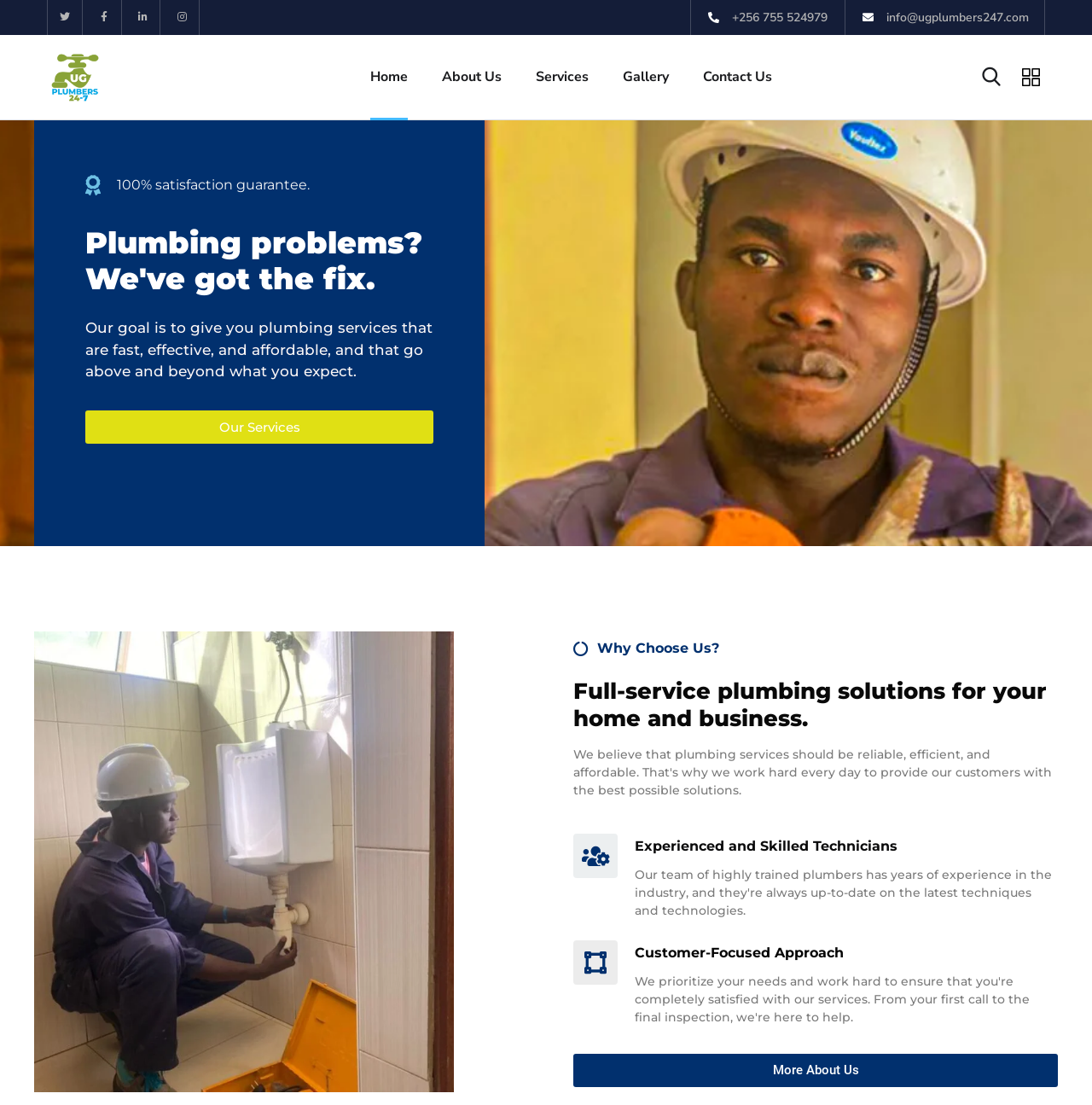Please identify the primary heading of the webpage and give its text content.

Plumbing problems? We've got the fix.